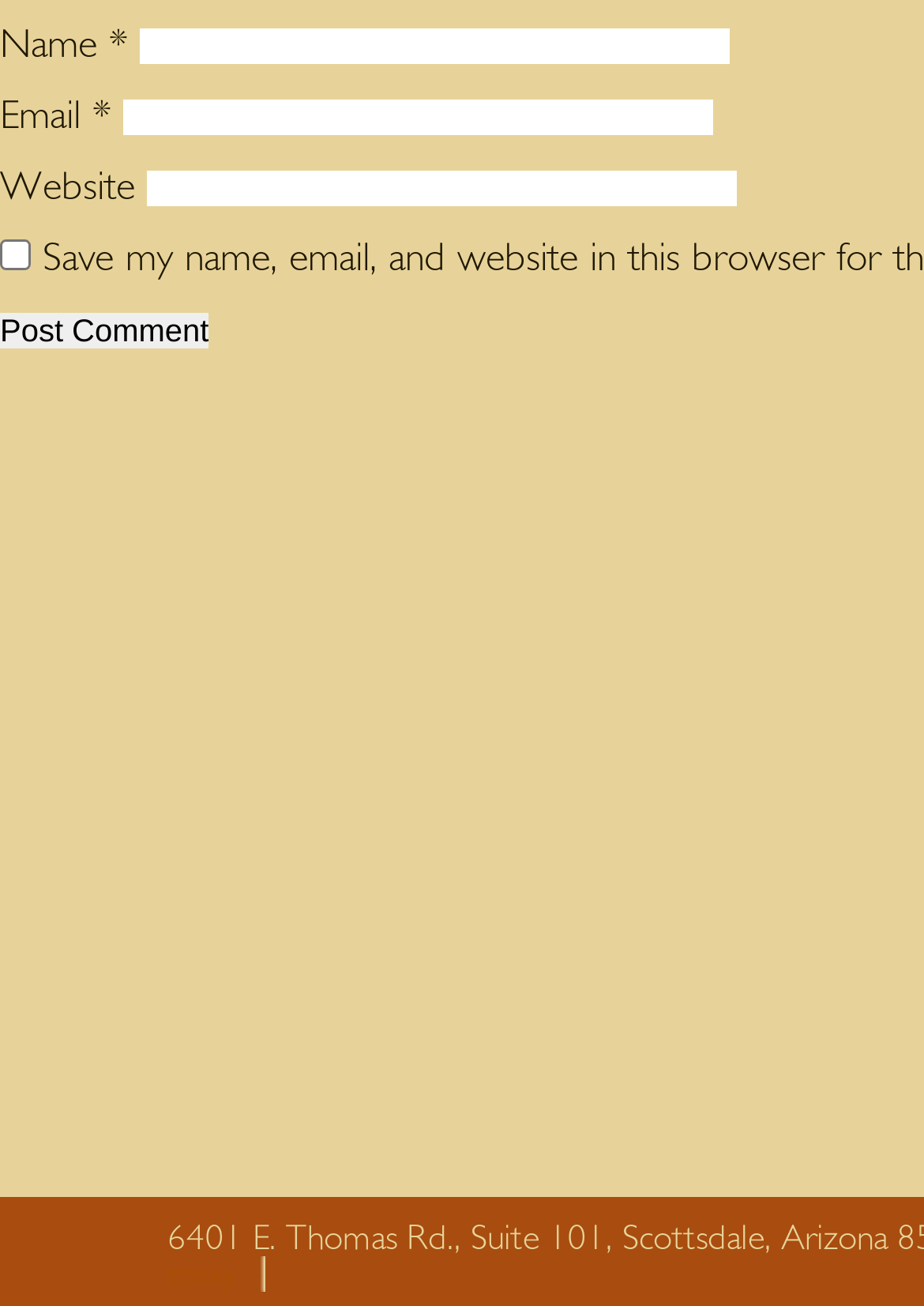Is the 'Website' field required?
Based on the content of the image, thoroughly explain and answer the question.

The 'Website' field is not required because the textbox with the label 'Website' has the property 'required: False', indicating that it is not a mandatory field.